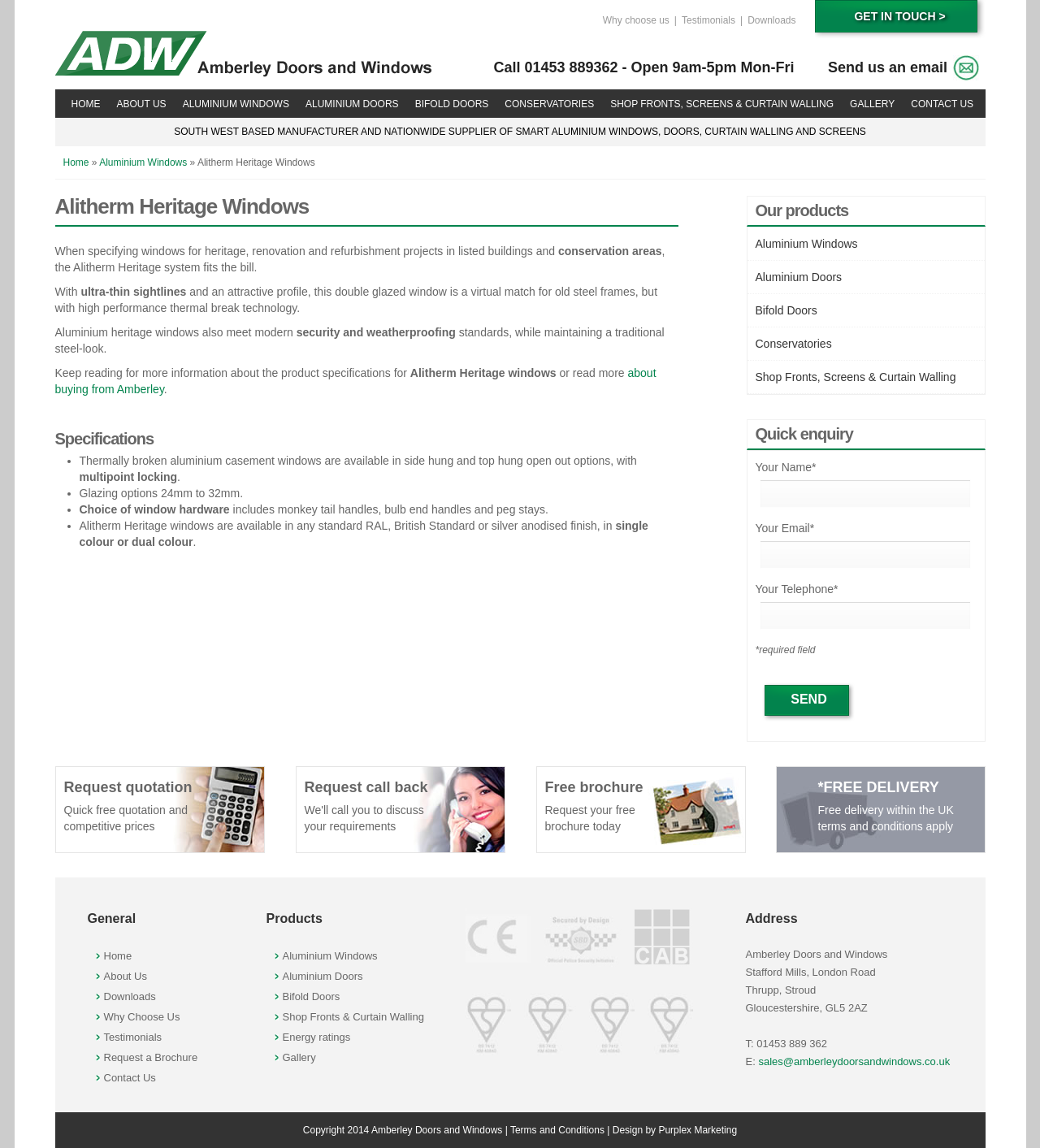Specify the bounding box coordinates of the area to click in order to execute this command: 'Click on the 'Why choose us' link'. The coordinates should consist of four float numbers ranging from 0 to 1, and should be formatted as [left, top, right, bottom].

[0.58, 0.013, 0.644, 0.023]